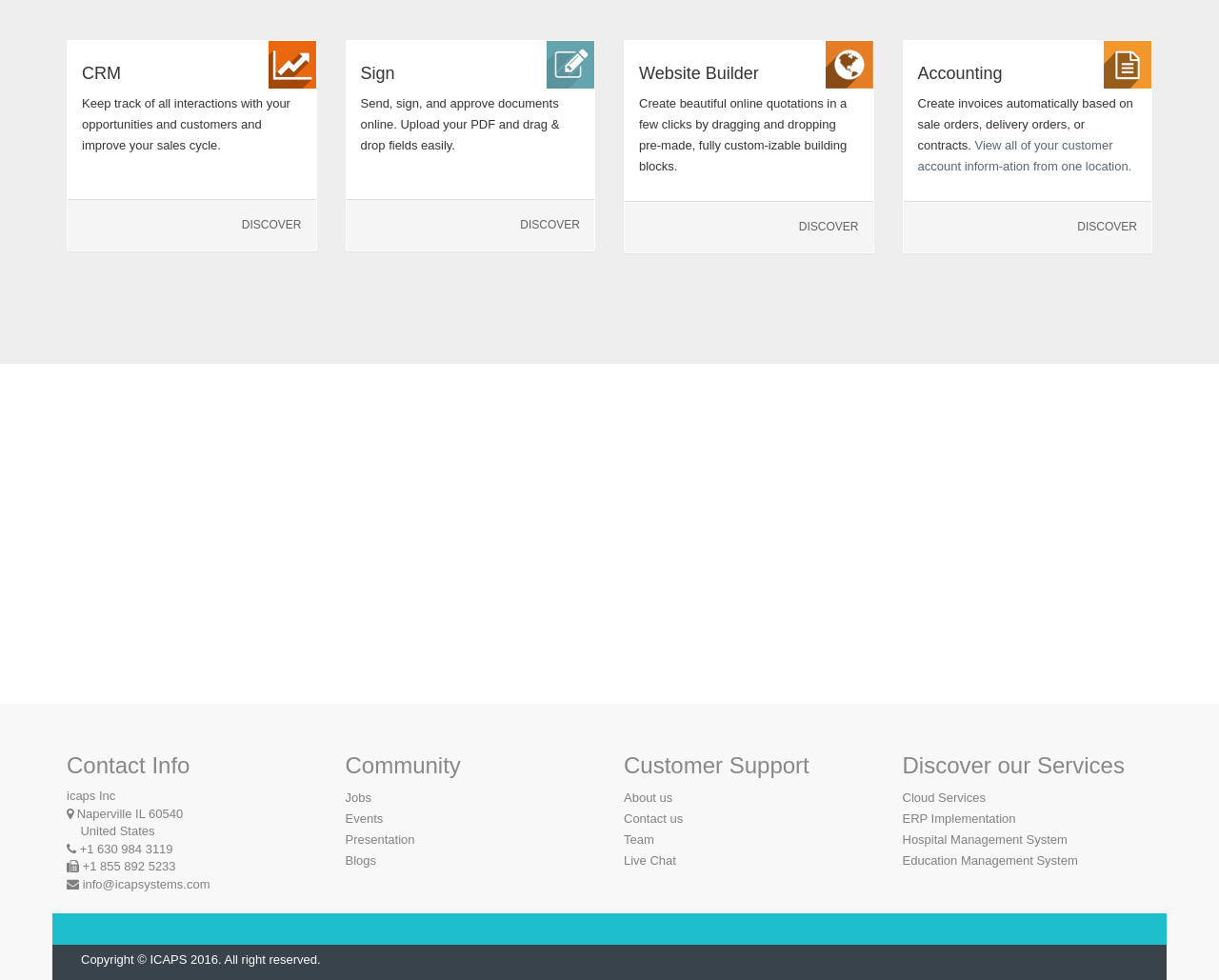What is the main purpose of this application?
Provide an in-depth and detailed answer to the question.

Based on the webpage, it appears that this application provides a total solution for businesses, offering various features such as CRM, document signing, website building, and accounting. The heading 'This Application provides total solution for your Business' also suggests that the main purpose of this application is to provide a comprehensive business solution.